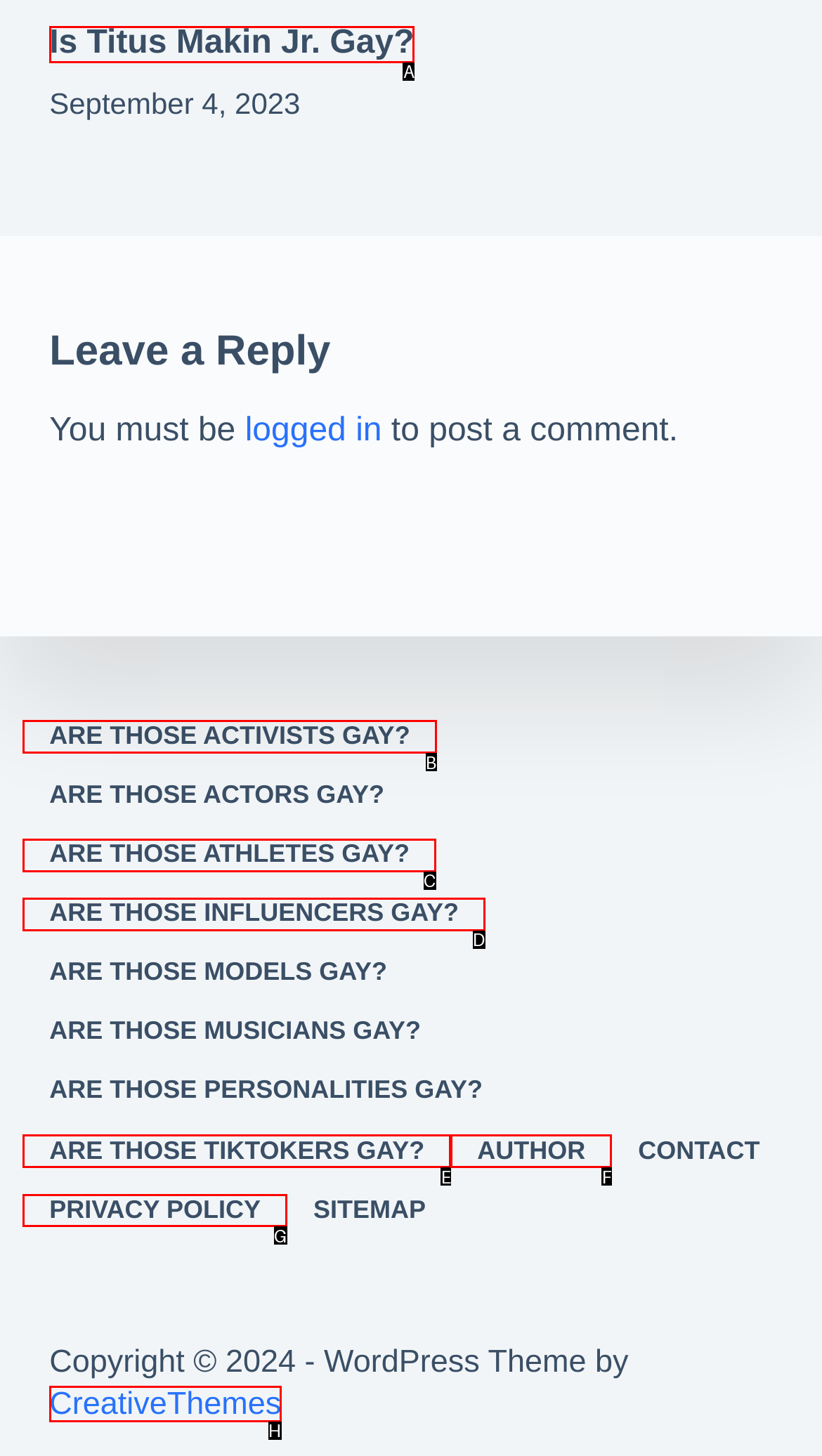Identify the letter of the UI element you need to select to accomplish the task: Click on 'Is Titus Makin Jr. Gay?' to read the article.
Respond with the option's letter from the given choices directly.

A